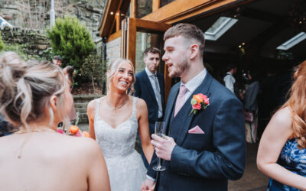Generate a detailed caption for the image.

The image captures a joyful moment at a wedding reception, showcasing a bride engaging in a warm conversation with her groom. She radiates happiness, wearing a beautiful lace wedding gown, while he is dressed in a smart navy suit accented with a pink tie and a floral boutonnière. Surrounding them are guests mingling in a festive atmosphere, with blurred figures and a tastefully decorated venue in the background. The scene reflects the joy and celebration characteristic of weddings, emphasizing the couple's connection amidst the gathering of friends and family.